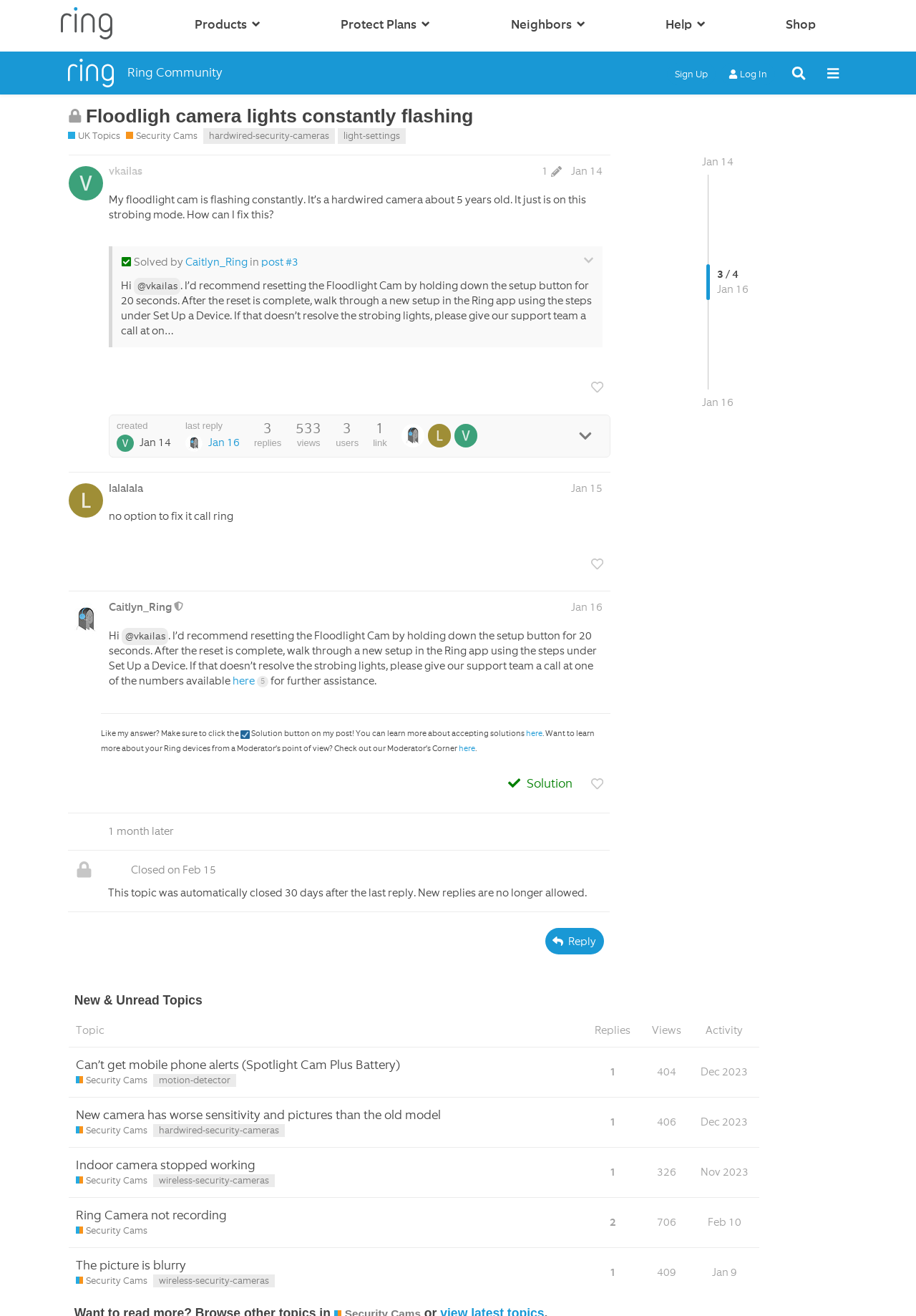Could you highlight the region that needs to be clicked to execute the instruction: "View the post by vkailas"?

[0.11, 0.125, 0.666, 0.138]